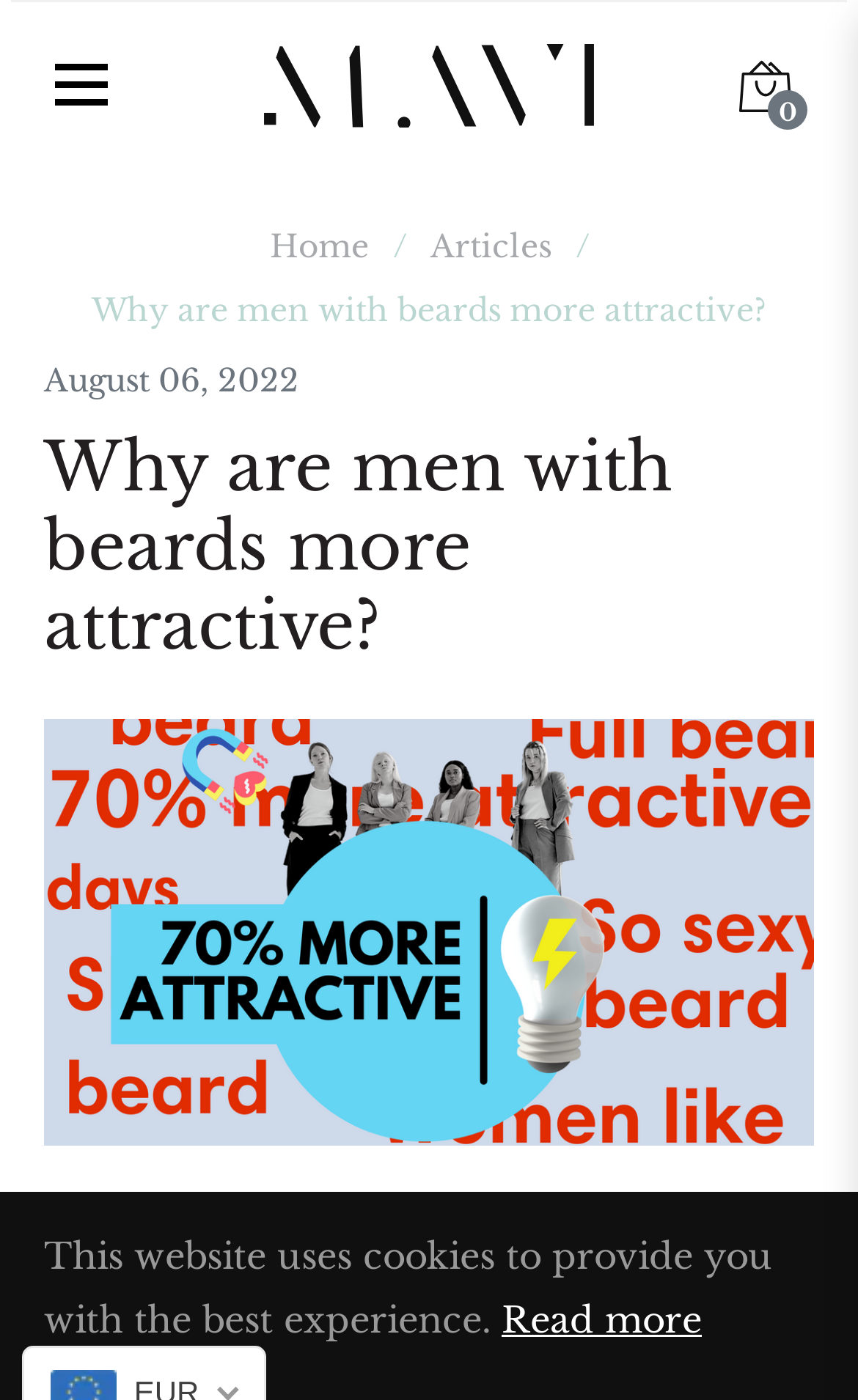Give a detailed account of the webpage, highlighting key information.

The webpage is about the attractiveness of men with beards, with a focus on the scientific studies that have concluded that women prefer men with beards. 

At the top of the page, there is a link and an image, which are positioned side by side, taking up about half of the width of the page. Below this, there is a shopping cart icon located at the top right corner of the page.

The main content of the page is divided into sections. The first section is a navigation bar, also known as breadcrumbs, which spans the entire width of the page. It contains three links: "Home", "Articles", and the current page title "Why are men with beards more attractive?".

Below the navigation bar, there is a heading that repeats the title of the page, "Why are men with beards more attractive?", which is positioned at the top left of the page. Next to the heading, there is a time stamp indicating the date "August 06, 2022". 

Below the heading, there is a large image that takes up about half of the page's width. The image is related to the topic of men with beards.

At the bottom of the page, there are three lines of text. The first line informs users that the website uses cookies to provide the best experience. Next to this text, there is a "Read more" link. The second line displays the currency "Euro", and the third line displays the currency "Swiss Franc".